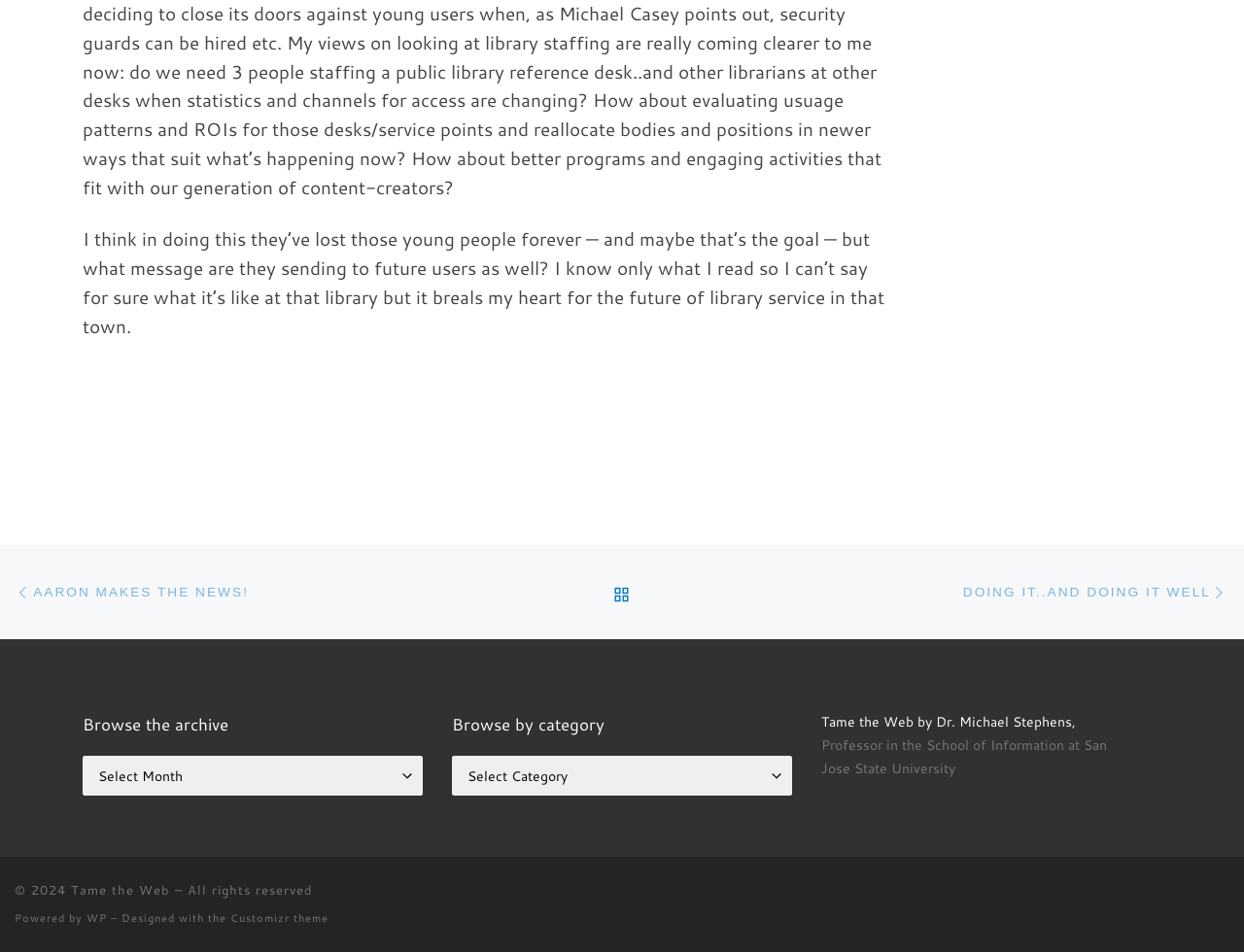Using the information in the image, give a comprehensive answer to the question: 
What is the author of the blog?

The answer can be found by looking at the text 'Tame the Web by Dr. Michael Stephens,' which indicates that Dr. Michael Stephens is the author of the blog.